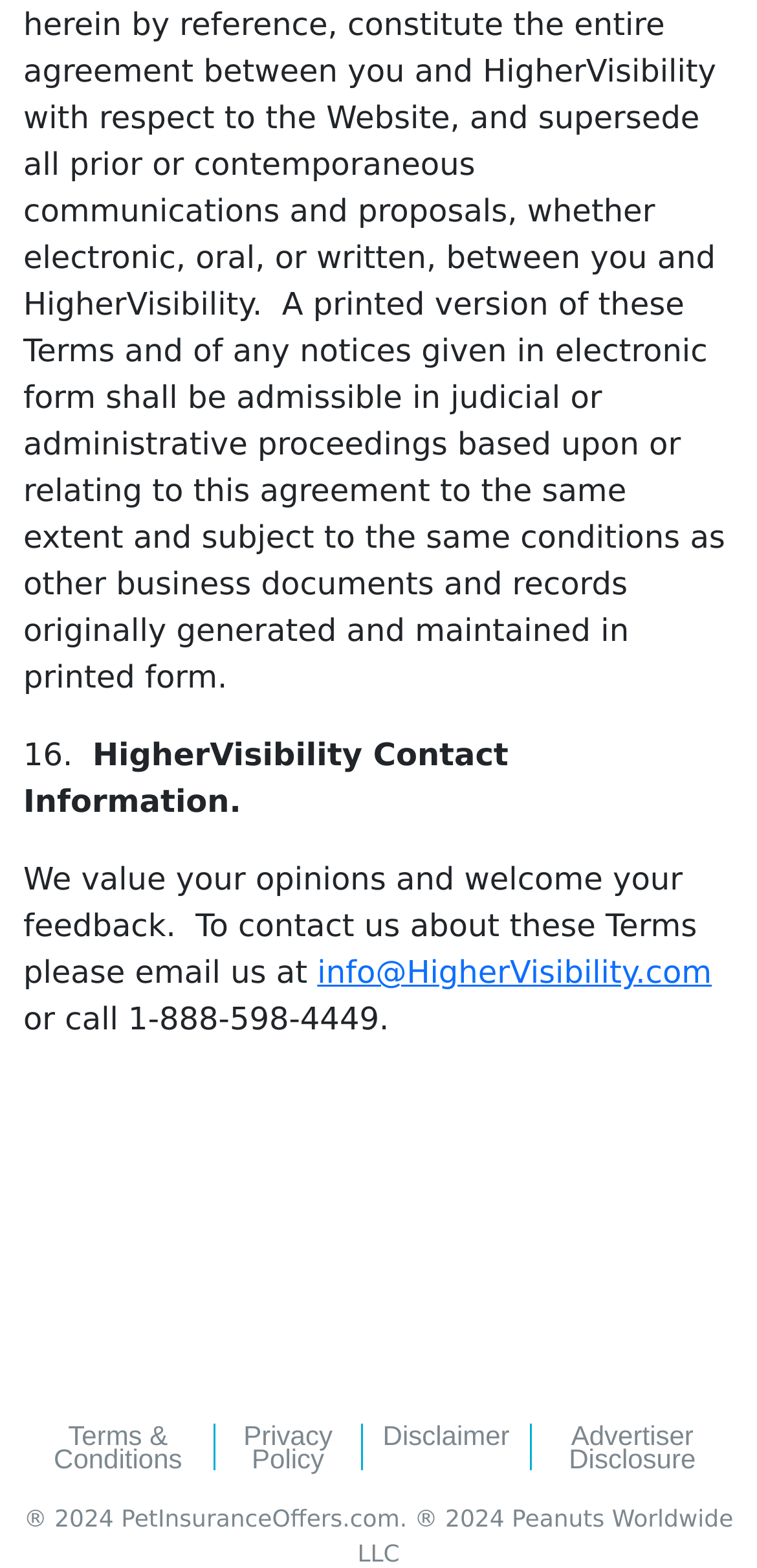Give the bounding box coordinates for the element described by: "Terms & Conditions".

[0.071, 0.906, 0.241, 0.941]